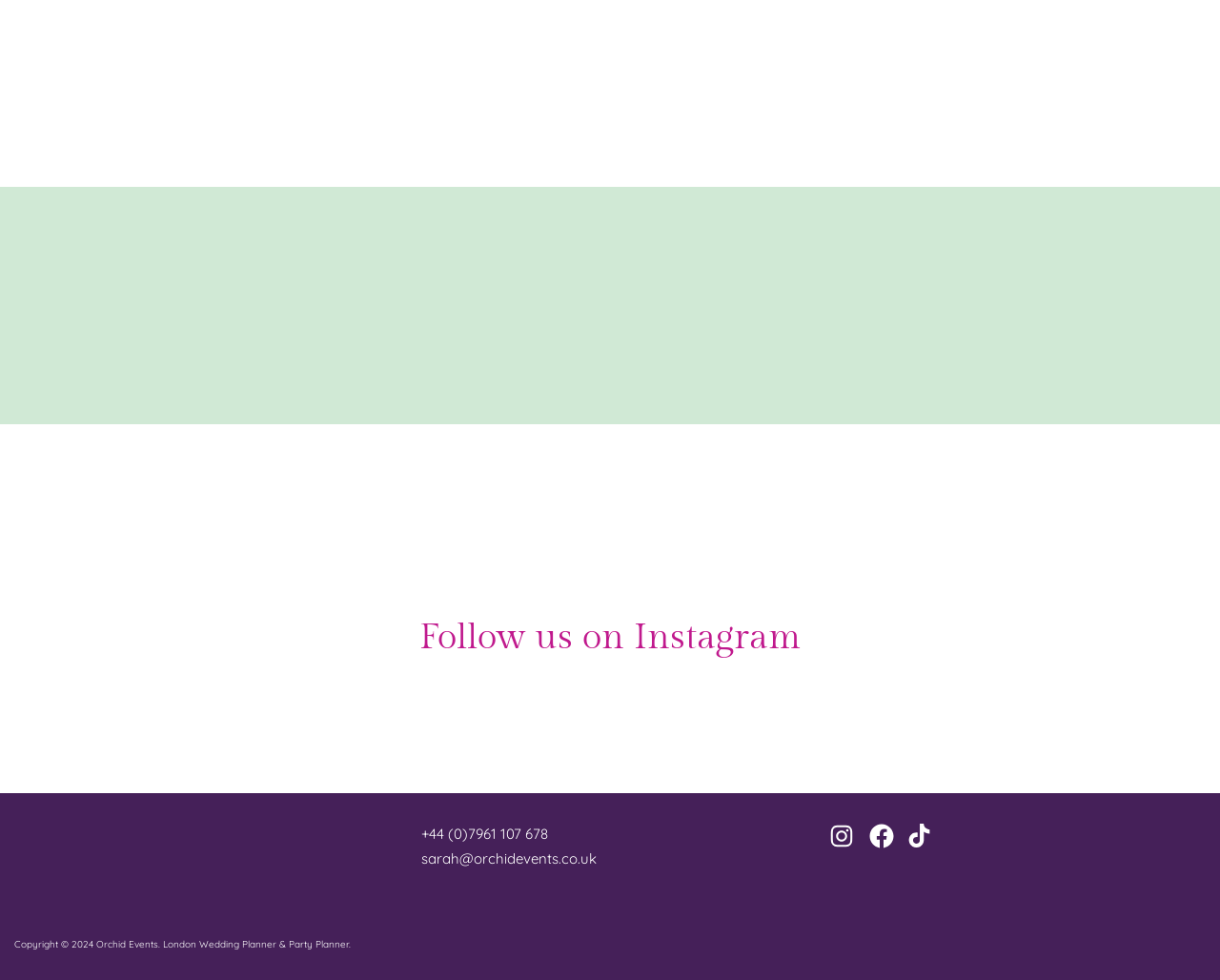Pinpoint the bounding box coordinates of the element to be clicked to execute the instruction: "Check email address".

[0.345, 0.867, 0.489, 0.885]